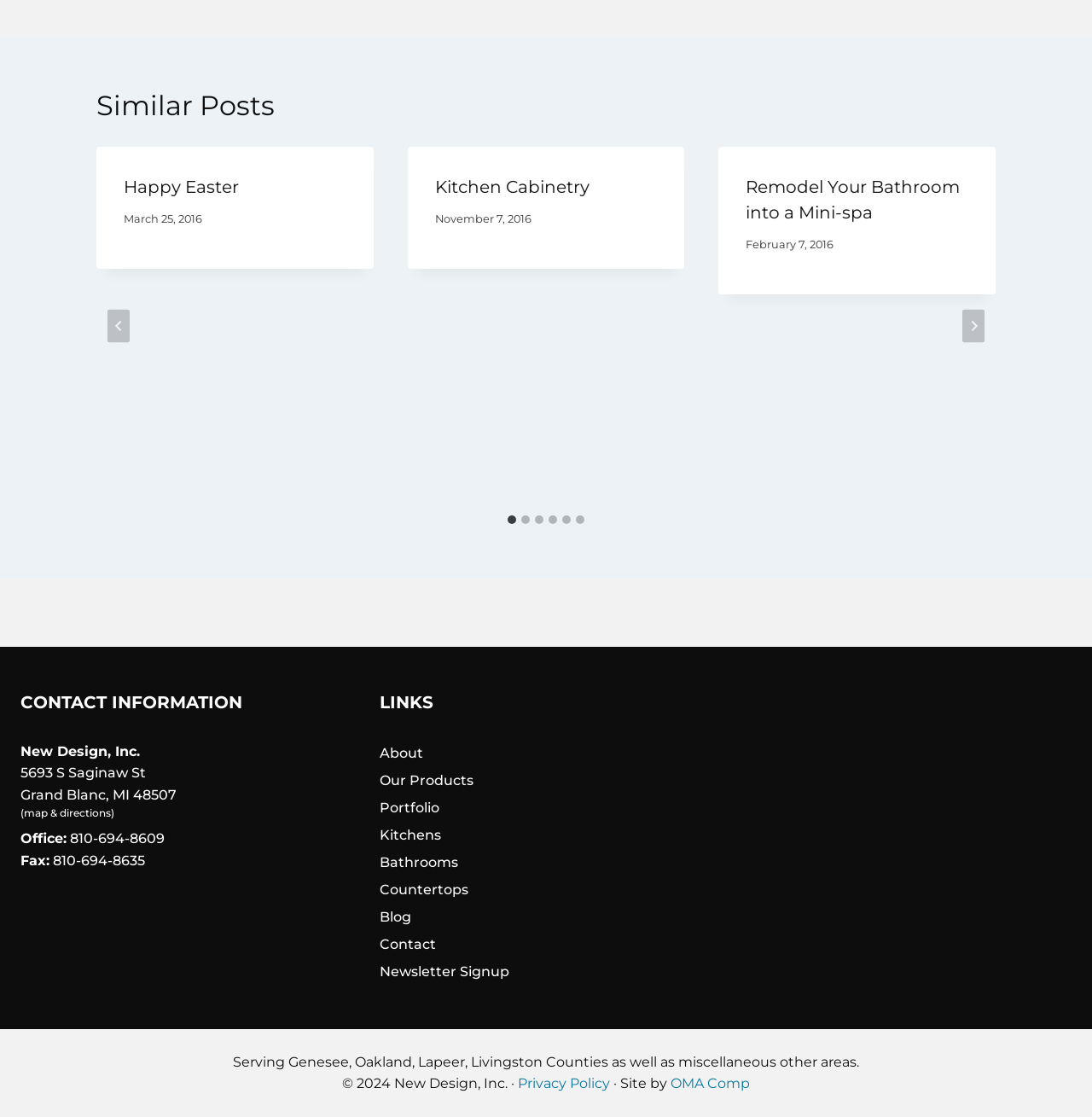What is the title of the first post? Using the information from the screenshot, answer with a single word or phrase.

Happy Easter